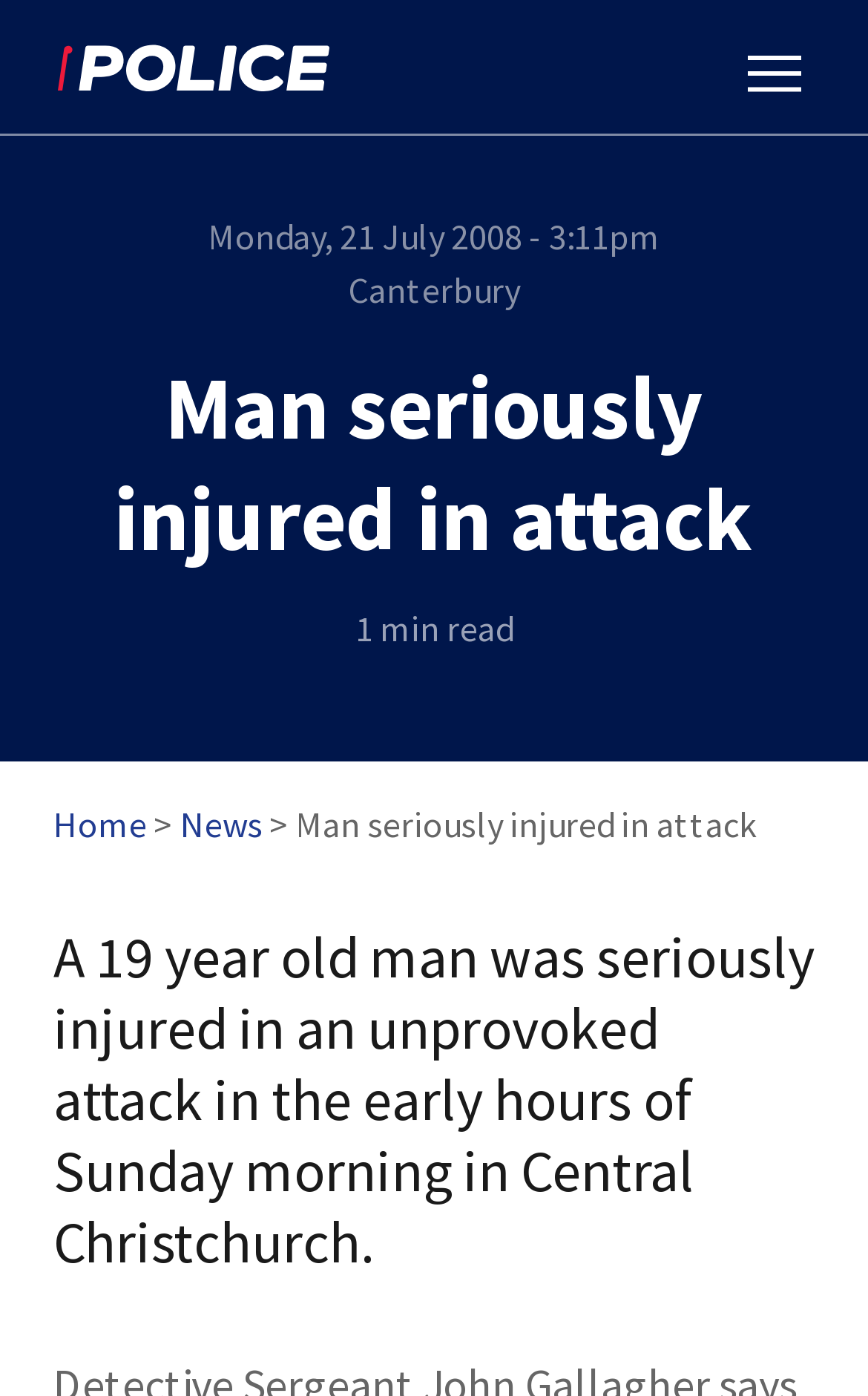How long does it take to read the article? Based on the image, give a response in one word or a short phrase.

1 min